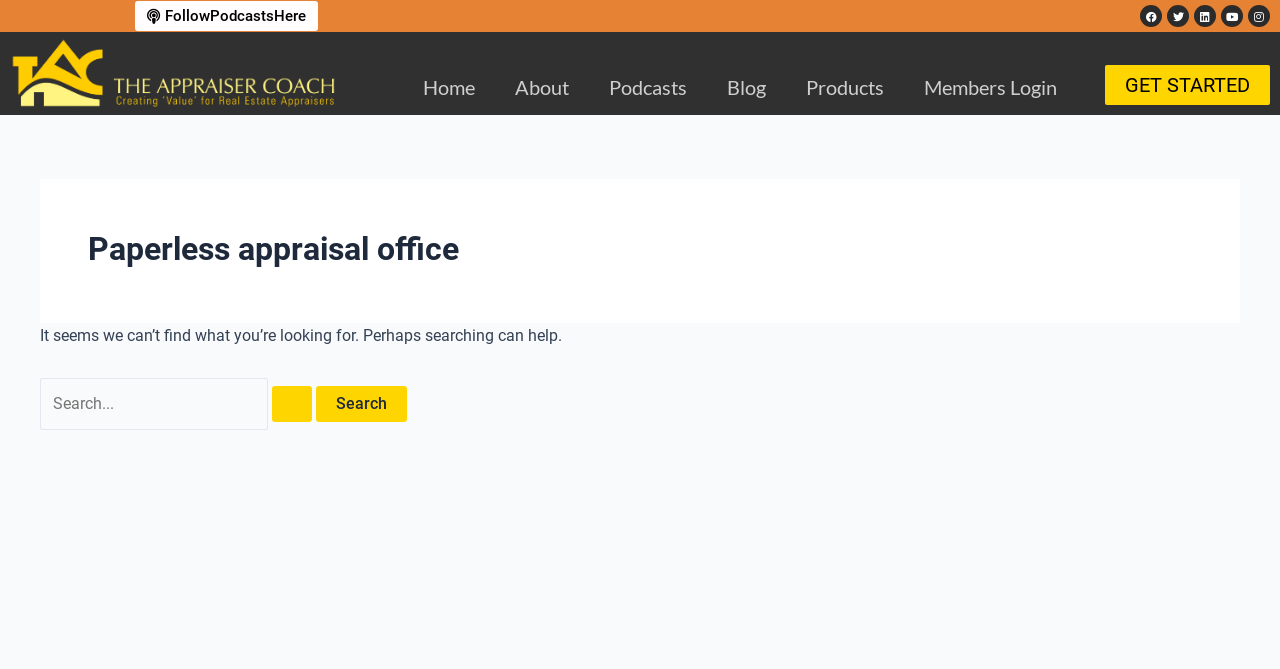Locate the bounding box coordinates of the element that should be clicked to fulfill the instruction: "Go to home page".

[0.315, 0.095, 0.387, 0.164]